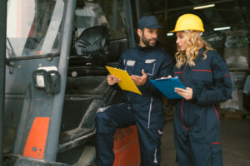Provide a comprehensive description of the image.

In this image, two construction professionals are engaged in a discussion while standing next to a mobile crane. The male worker, dressed in a navy blue uniform and cap, holds a yellow clipboard and appears to be explaining something to his colleague. The female worker, wearing a bright yellow hard hat and a navy blue jumpsuit, is focused on her blue clipboard, taking notes or reviewing information. Their expressions suggest collaboration and a shared commitment to safety and efficiency on site. The background indicates an industrial environment, reinforcing the context of their work in crane operation and maintenance.